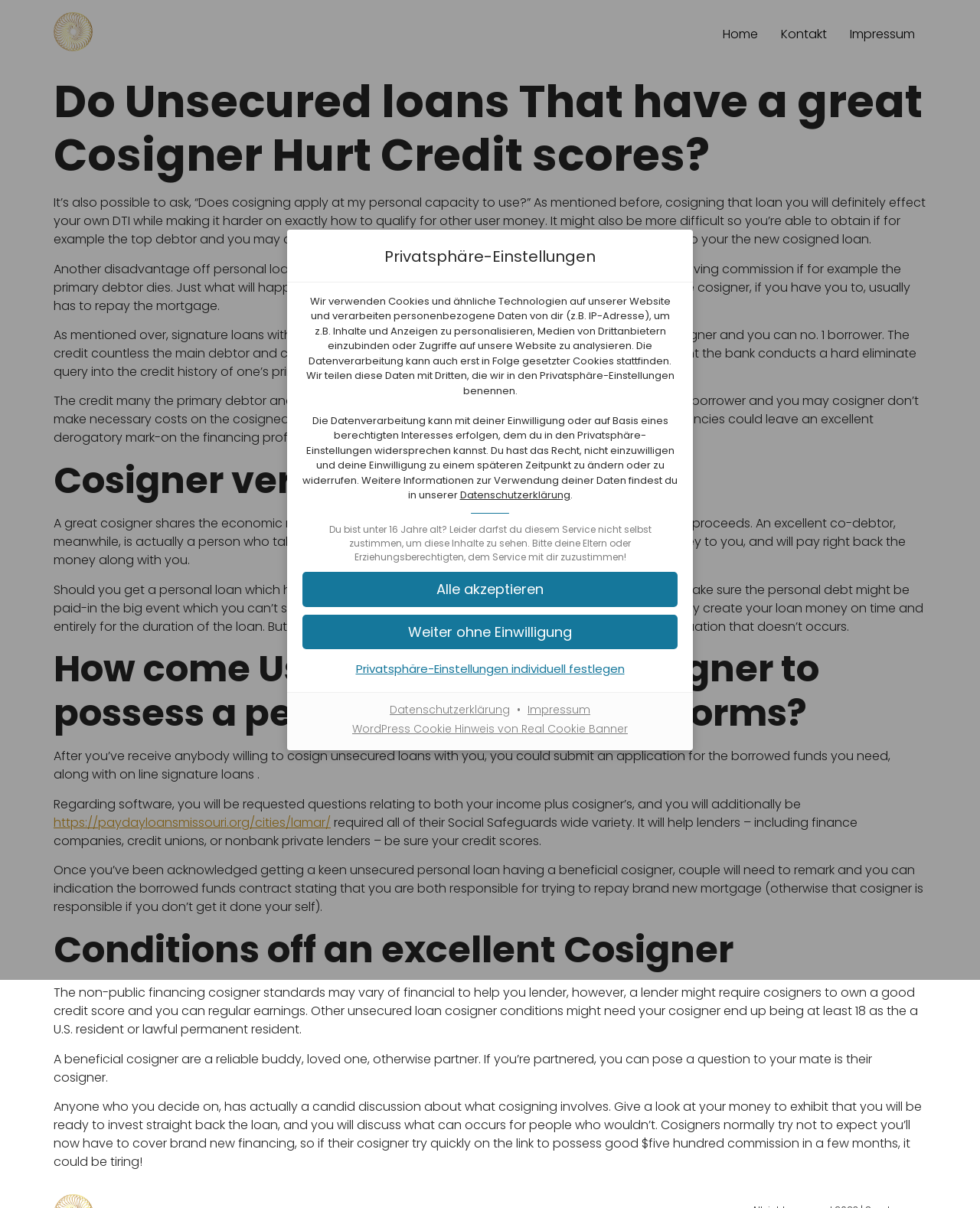What is the purpose of the website?
Refer to the screenshot and answer in one word or phrase.

To provide information